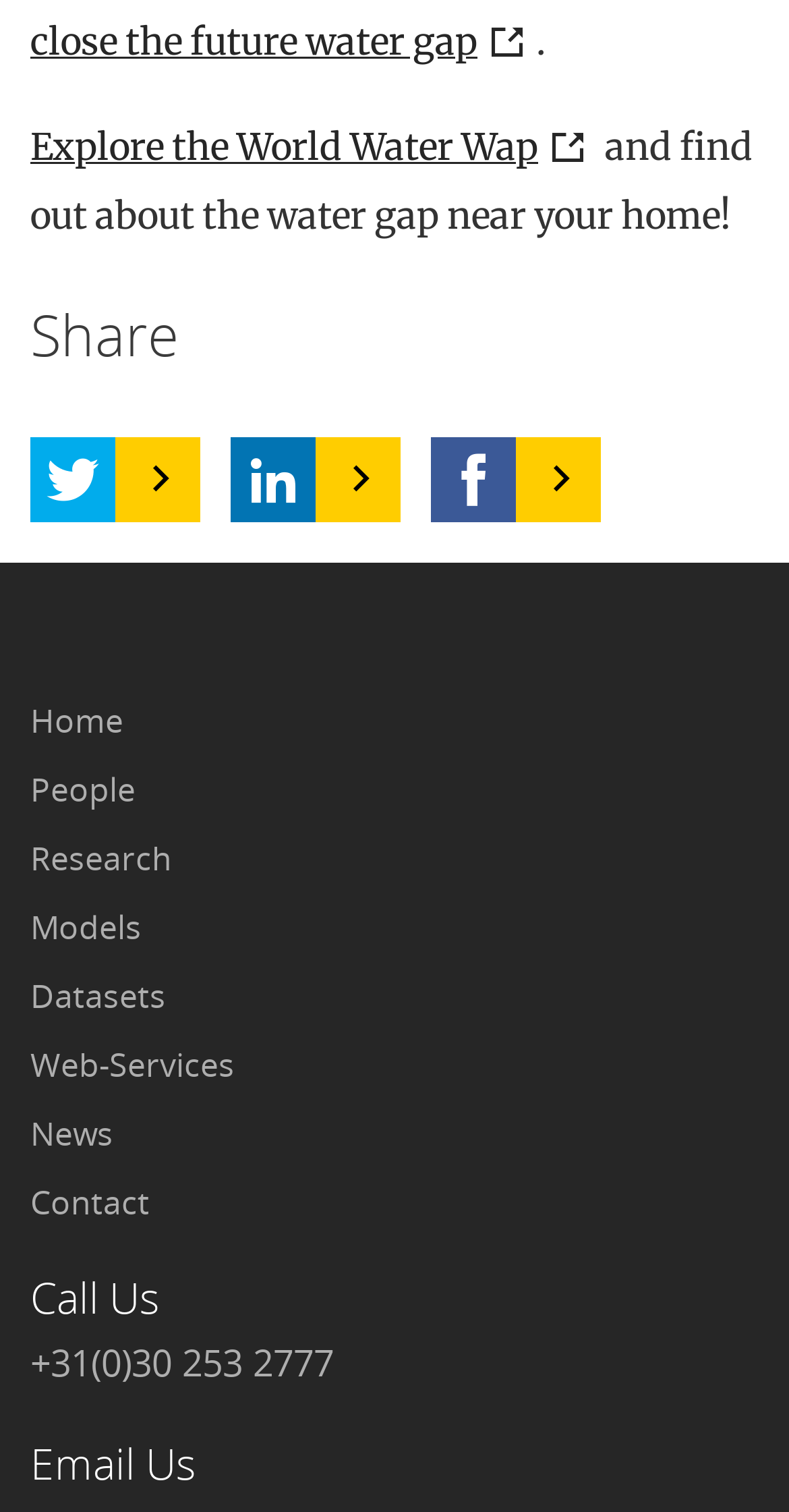Please identify the bounding box coordinates of the area that needs to be clicked to fulfill the following instruction: "Contact Us."

[0.038, 0.78, 0.19, 0.809]